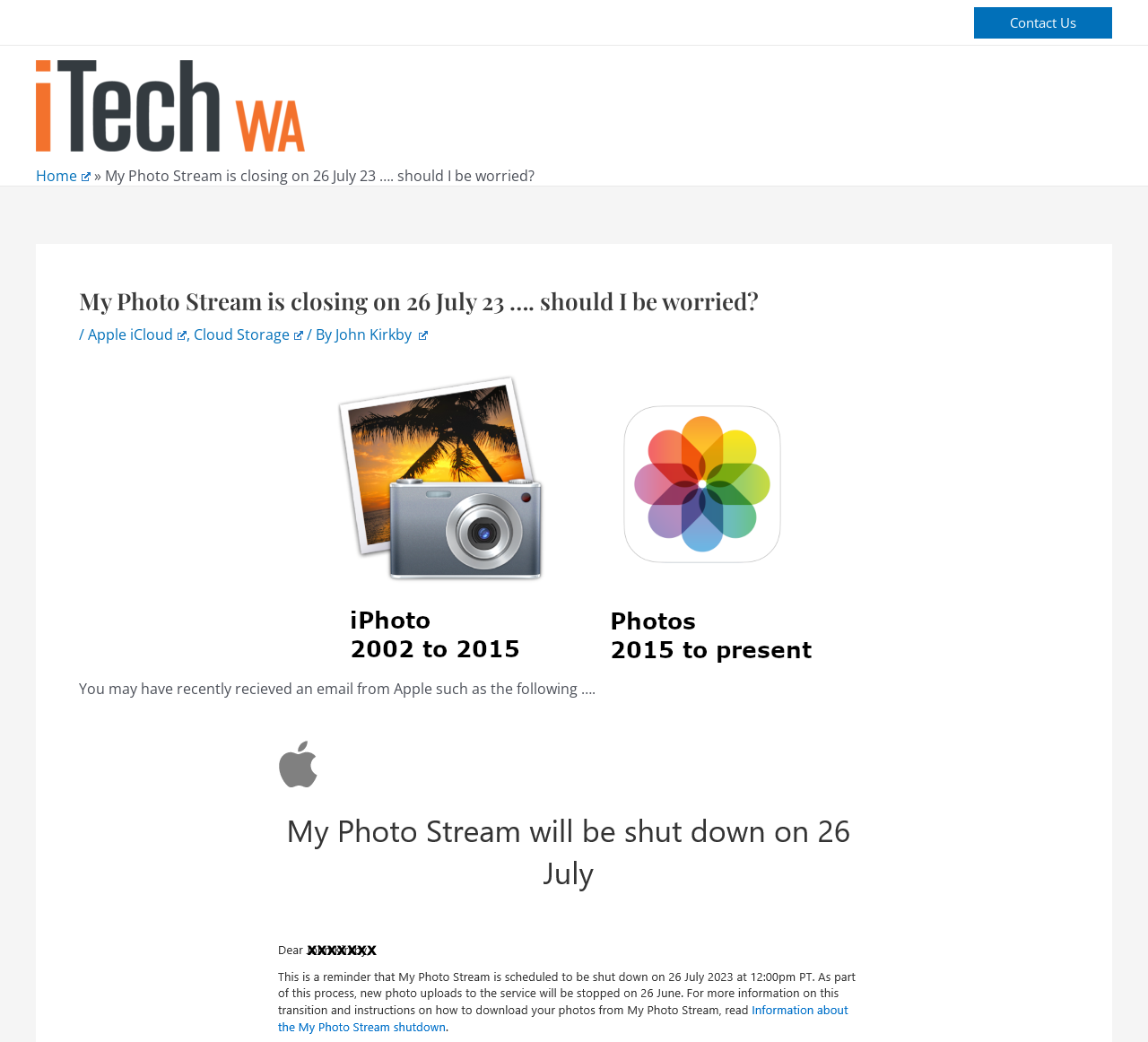Please find and generate the text of the main header of the webpage.

My Photo Stream is closing on 26 July 23 …. should I be worried?